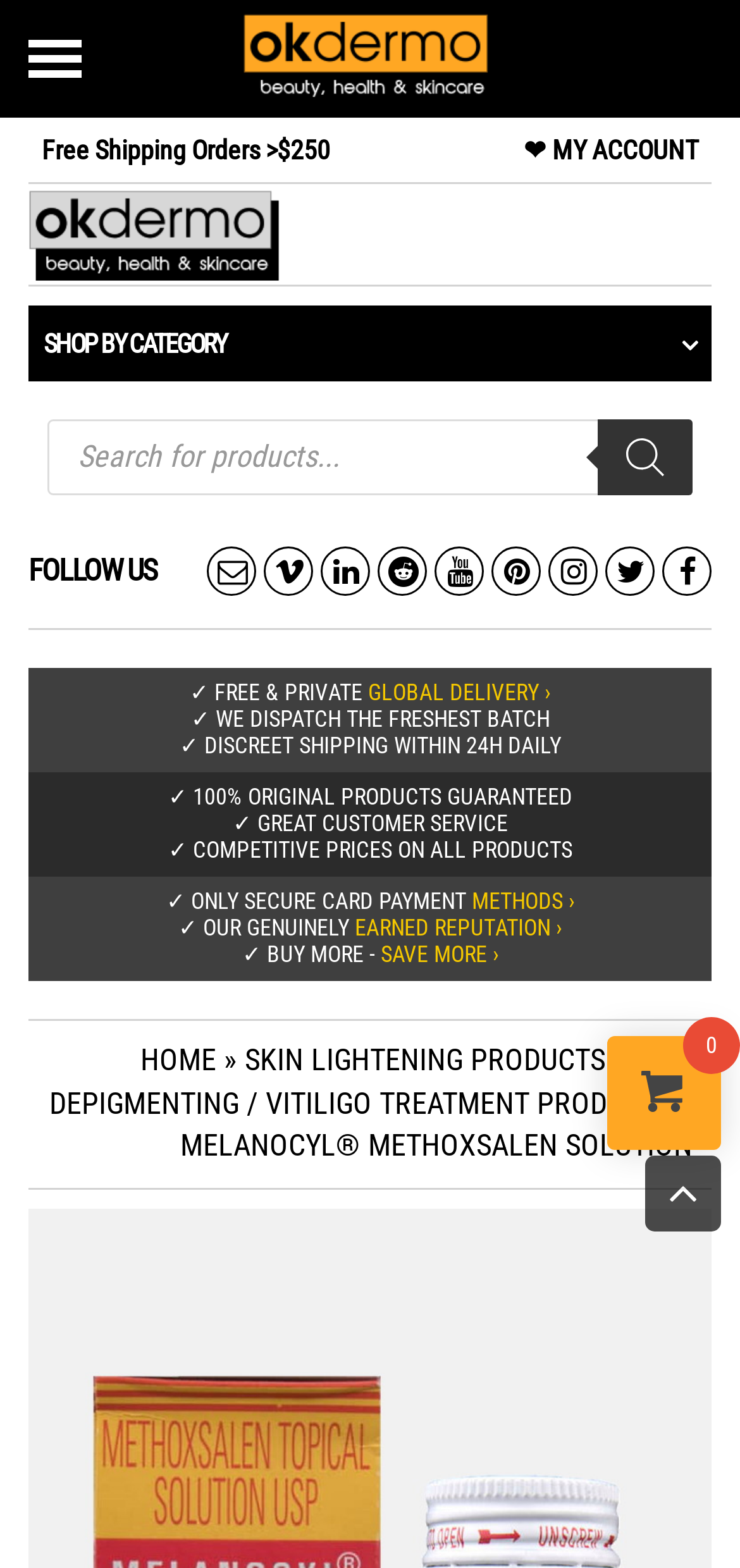Locate the bounding box coordinates of the area you need to click to fulfill this instruction: 'Explore OKDERMO Skin Care'. The coordinates must be in the form of four float numbers ranging from 0 to 1: [left, top, right, bottom].

[0.038, 0.137, 0.38, 0.16]